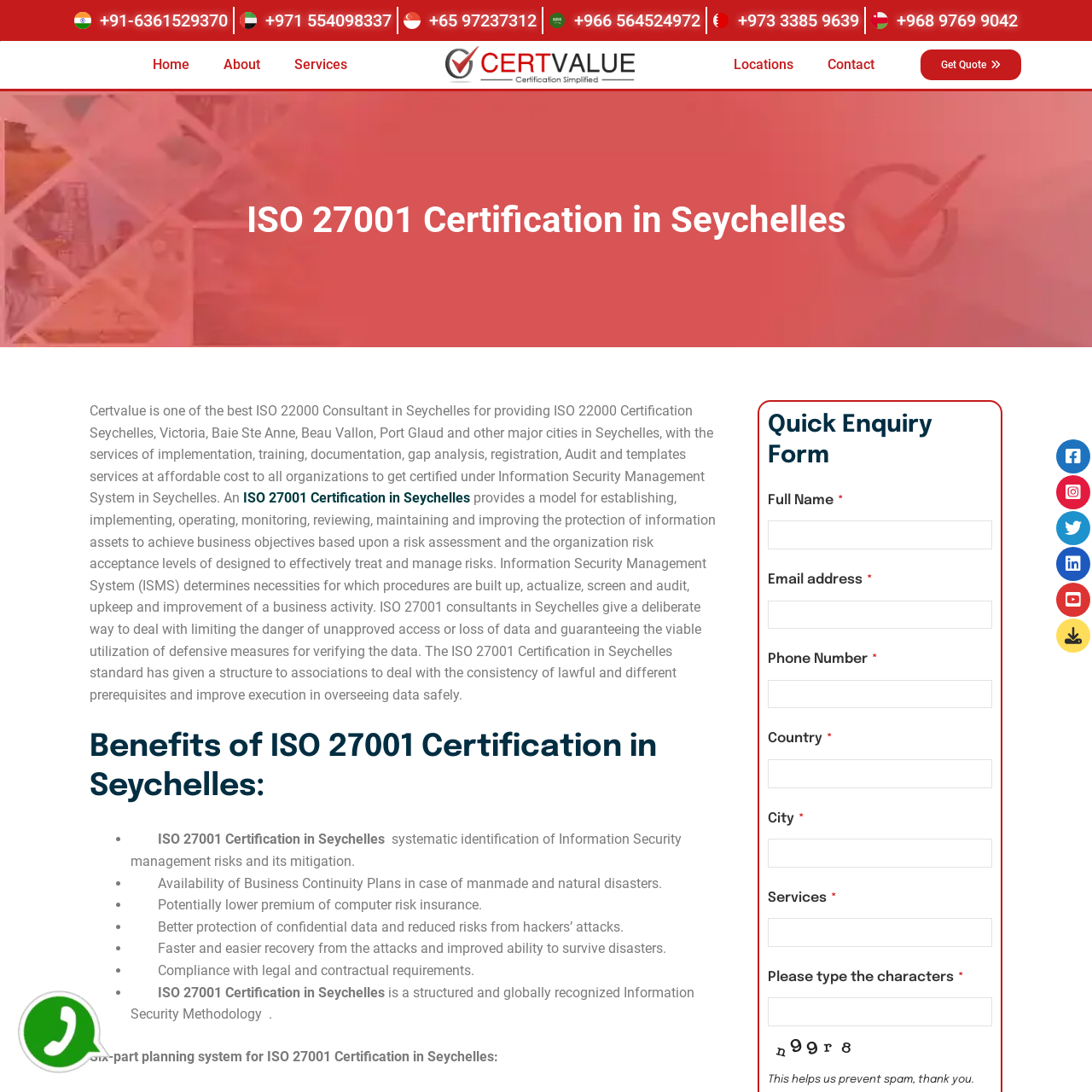Please predict the bounding box coordinates (top-left x, top-left y, bottom-right x, bottom-right y) for the UI element in the screenshot that fits the description: name="quform_1_17"

[0.703, 0.914, 0.909, 0.94]